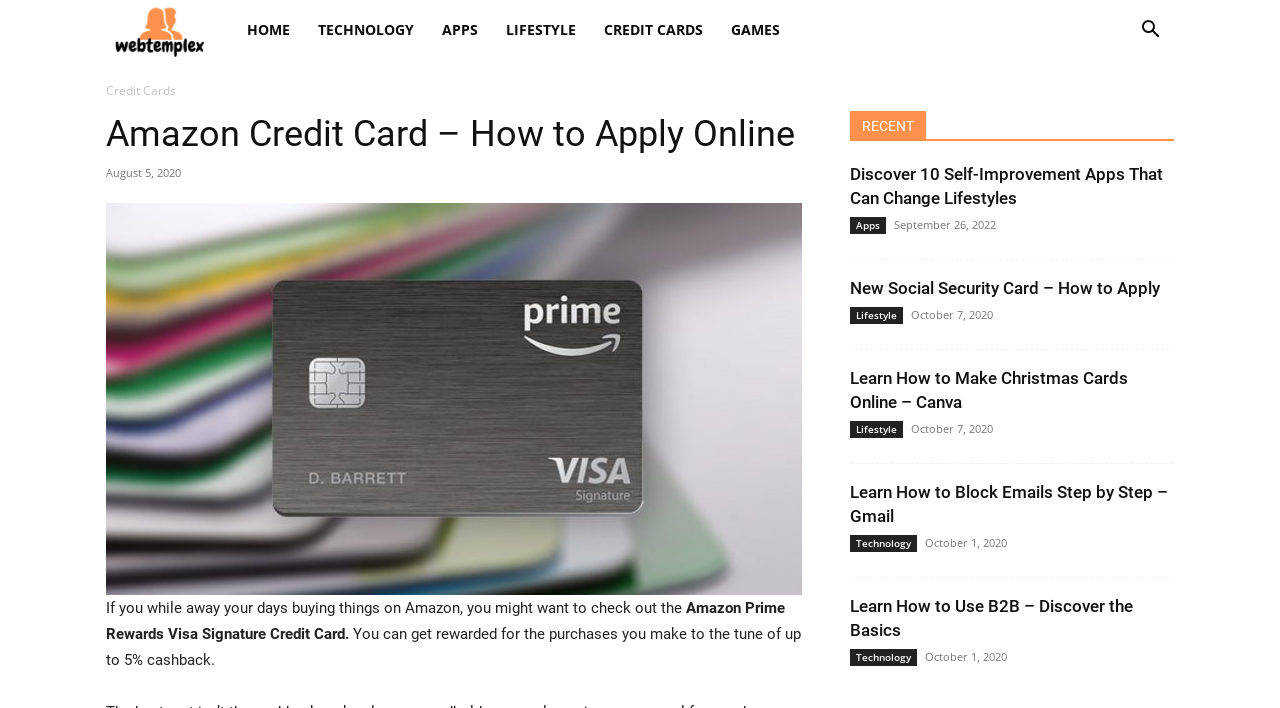Provide the bounding box coordinates of the HTML element described as: "Technology". The bounding box coordinates should be four float numbers between 0 and 1, i.e., [left, top, right, bottom].

[0.238, 0.0, 0.334, 0.085]